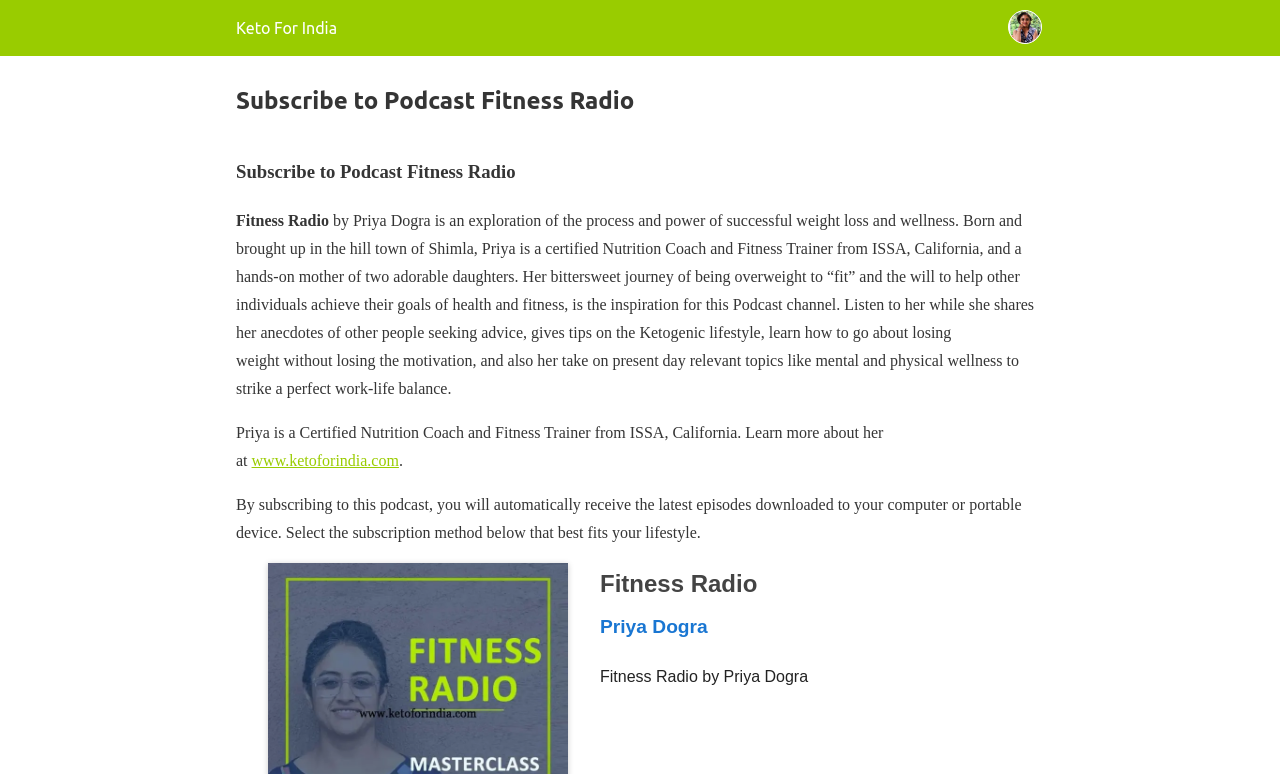What is Priya Dogra's profession?
Based on the image, answer the question with a single word or brief phrase.

Nutrition Coach and Fitness Trainer